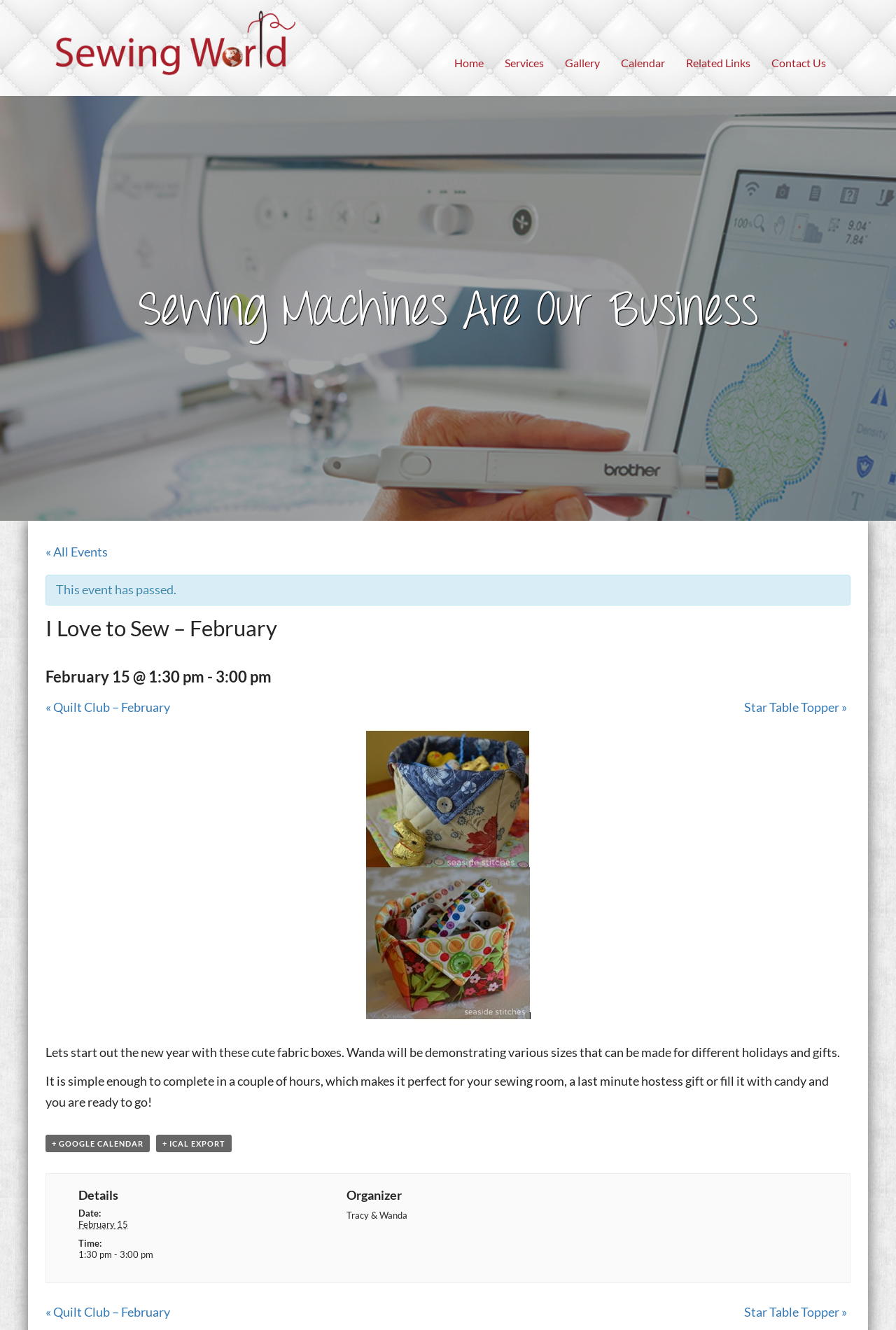What is the purpose of the sewing event?
Refer to the image and provide a one-word or short phrase answer.

To make fabric boxes